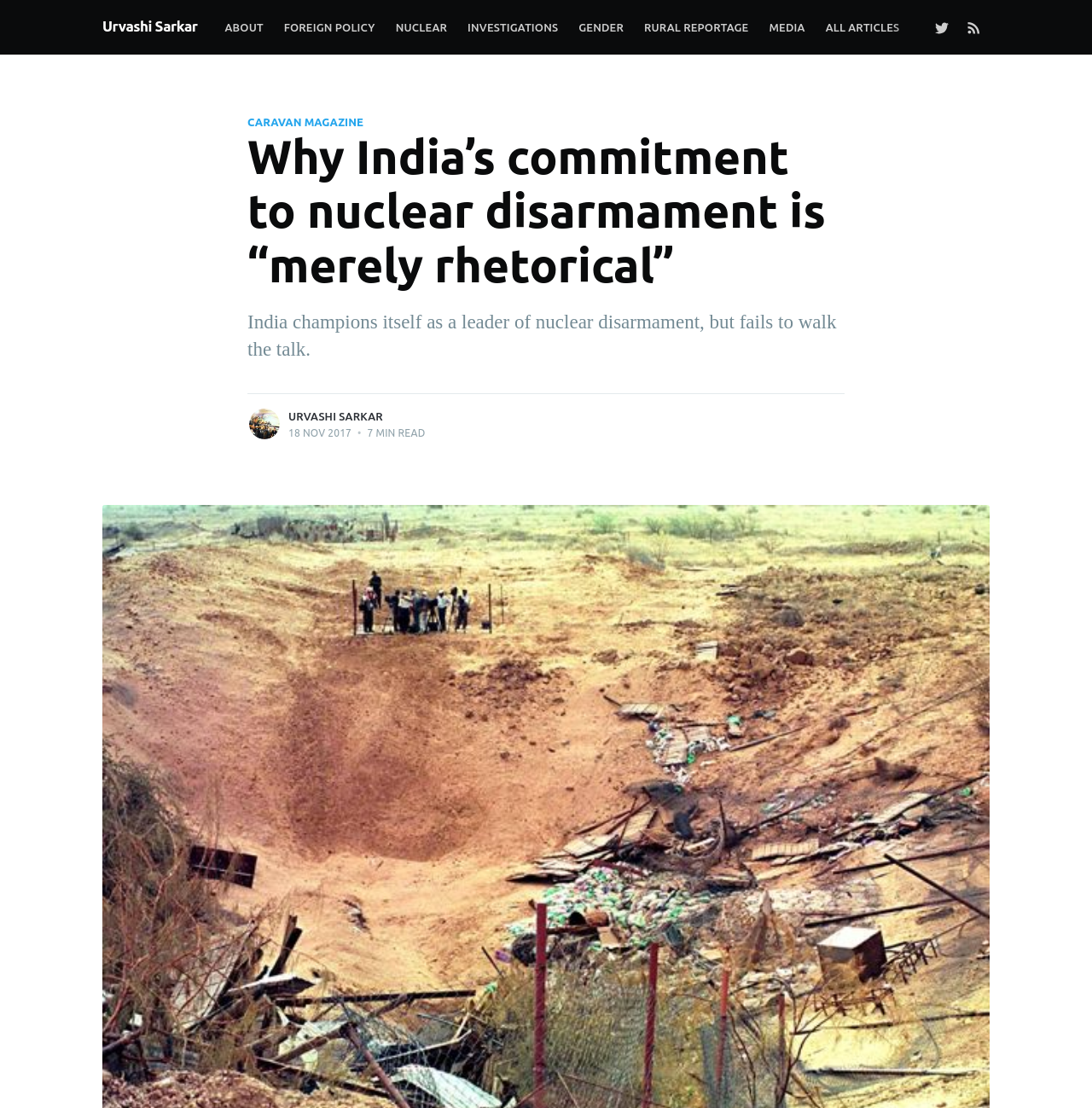Respond to the following question using a concise word or phrase: 
What is the date of the article?

18 NOV 2017